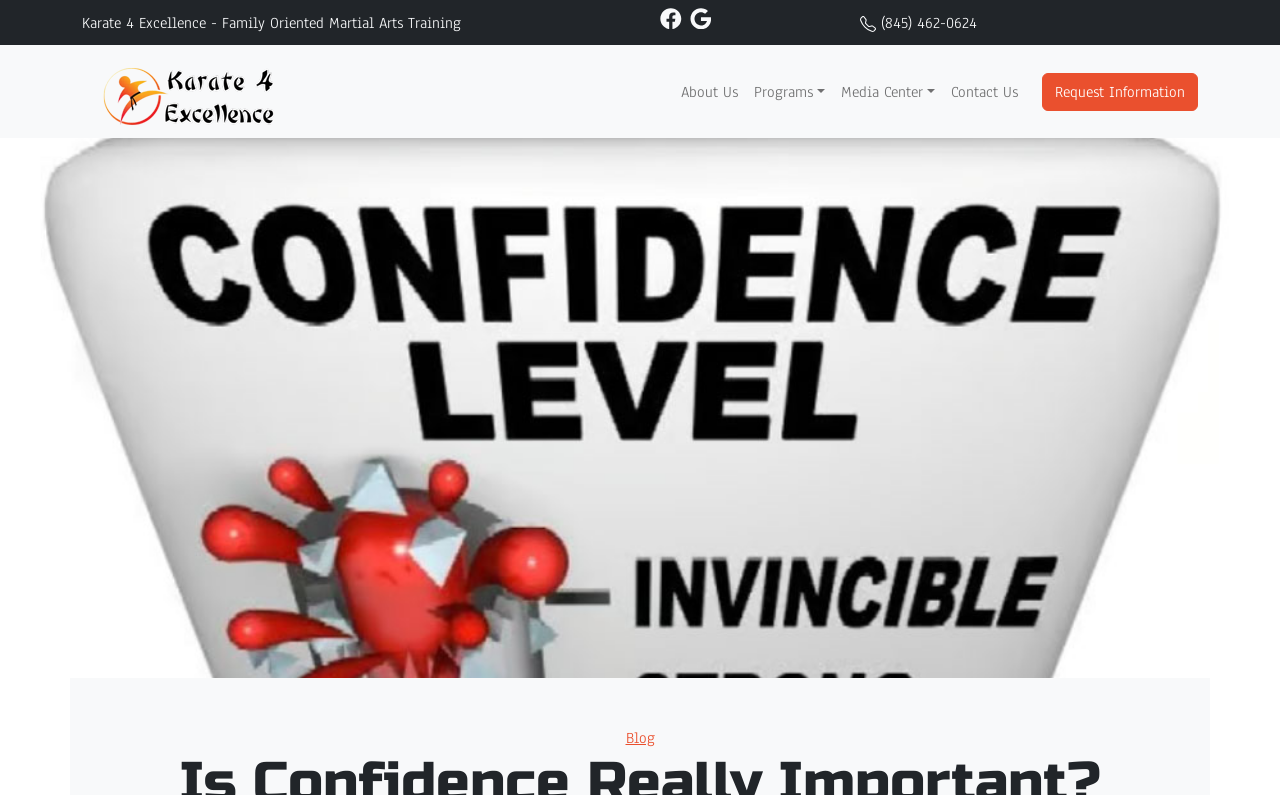What is the phone number on the webpage?
Look at the image and construct a detailed response to the question.

I found the phone number by looking at the top-right corner of the webpage, where it says '(845) 462-0624'.